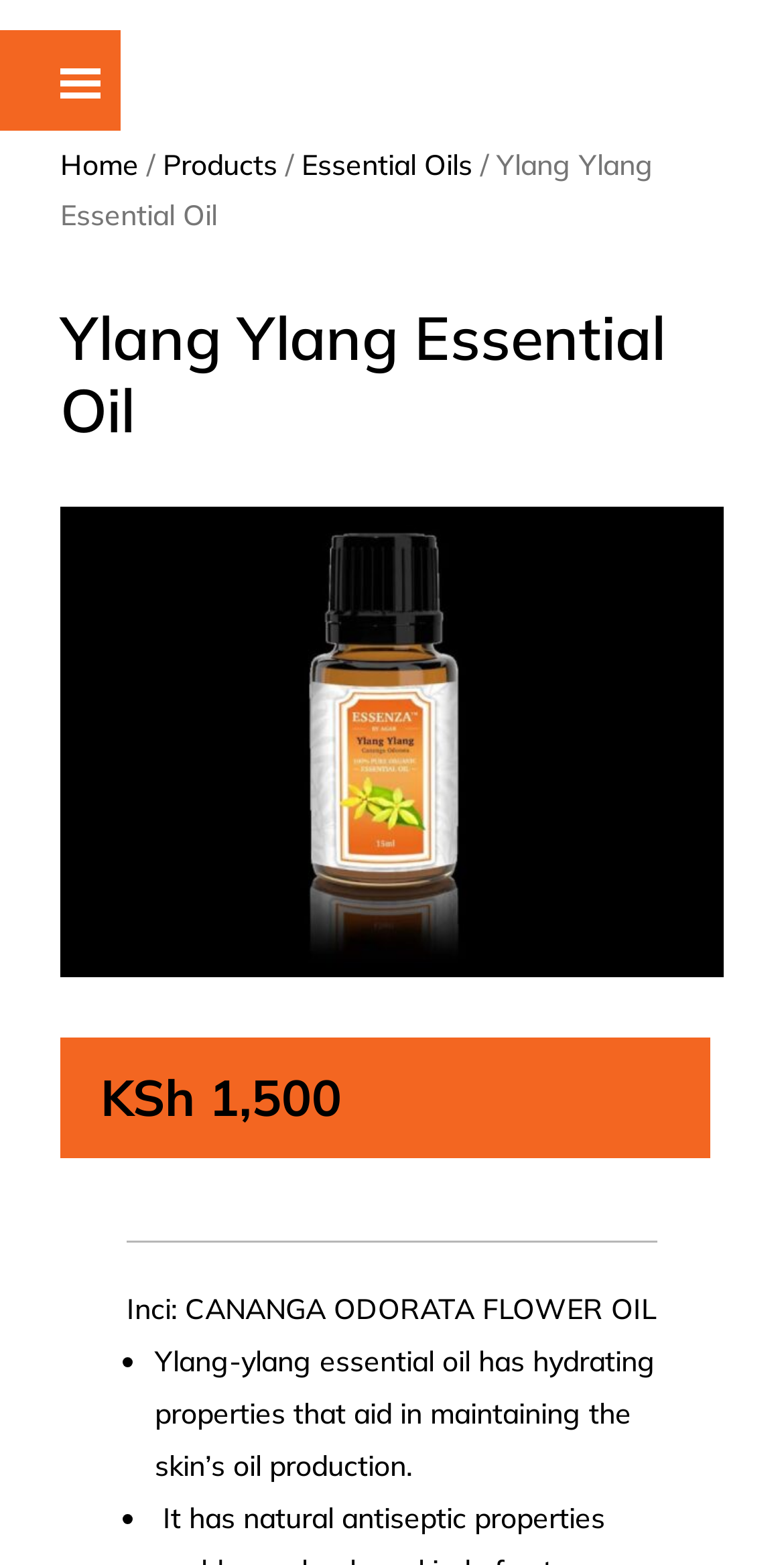Please identify the bounding box coordinates of the element that needs to be clicked to perform the following instruction: "Go to the Cart page".

[0.0, 0.401, 1.0, 0.476]